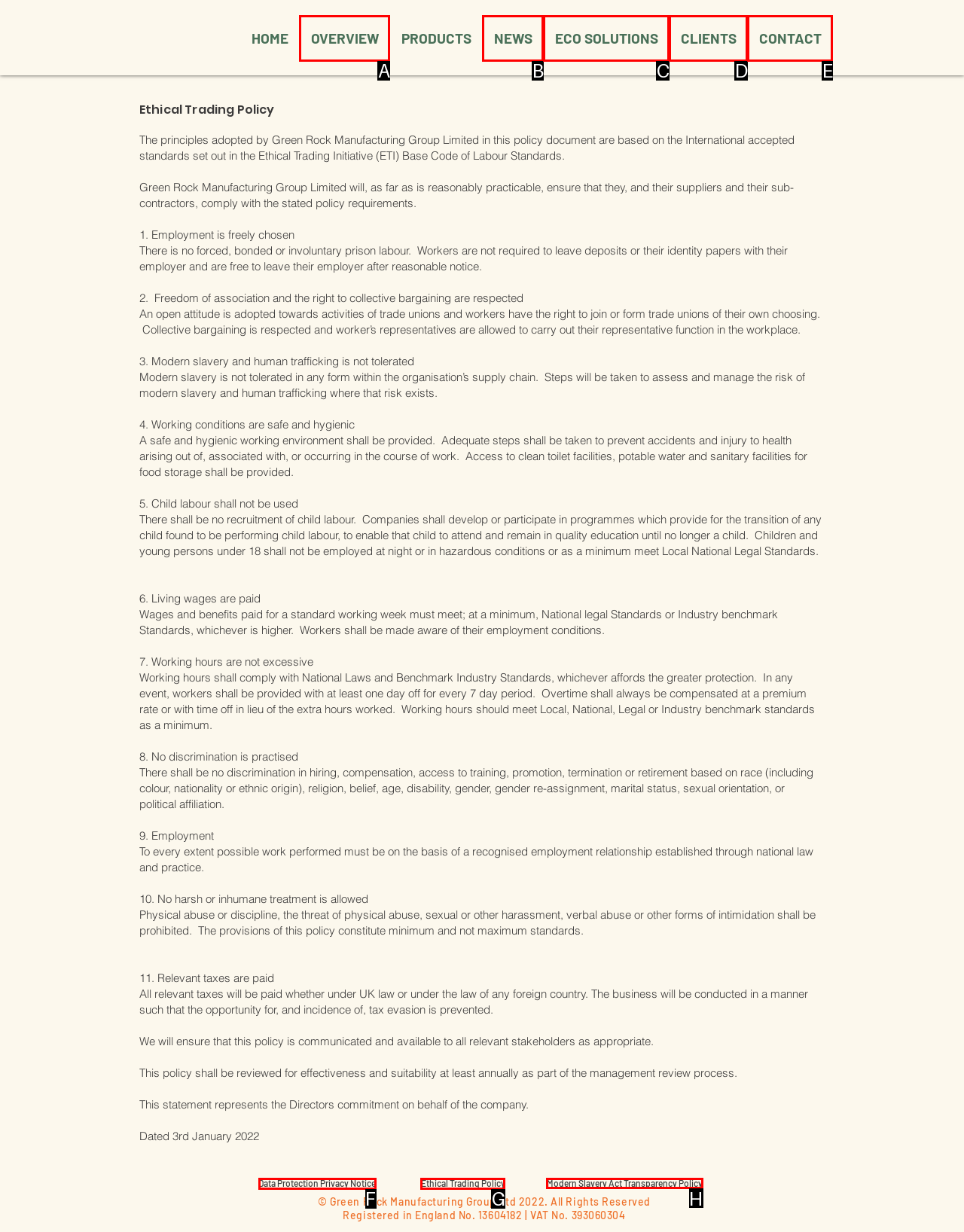Decide which UI element to click to accomplish the task: Check Modern Slavery Act Transparency Policy
Respond with the corresponding option letter.

H